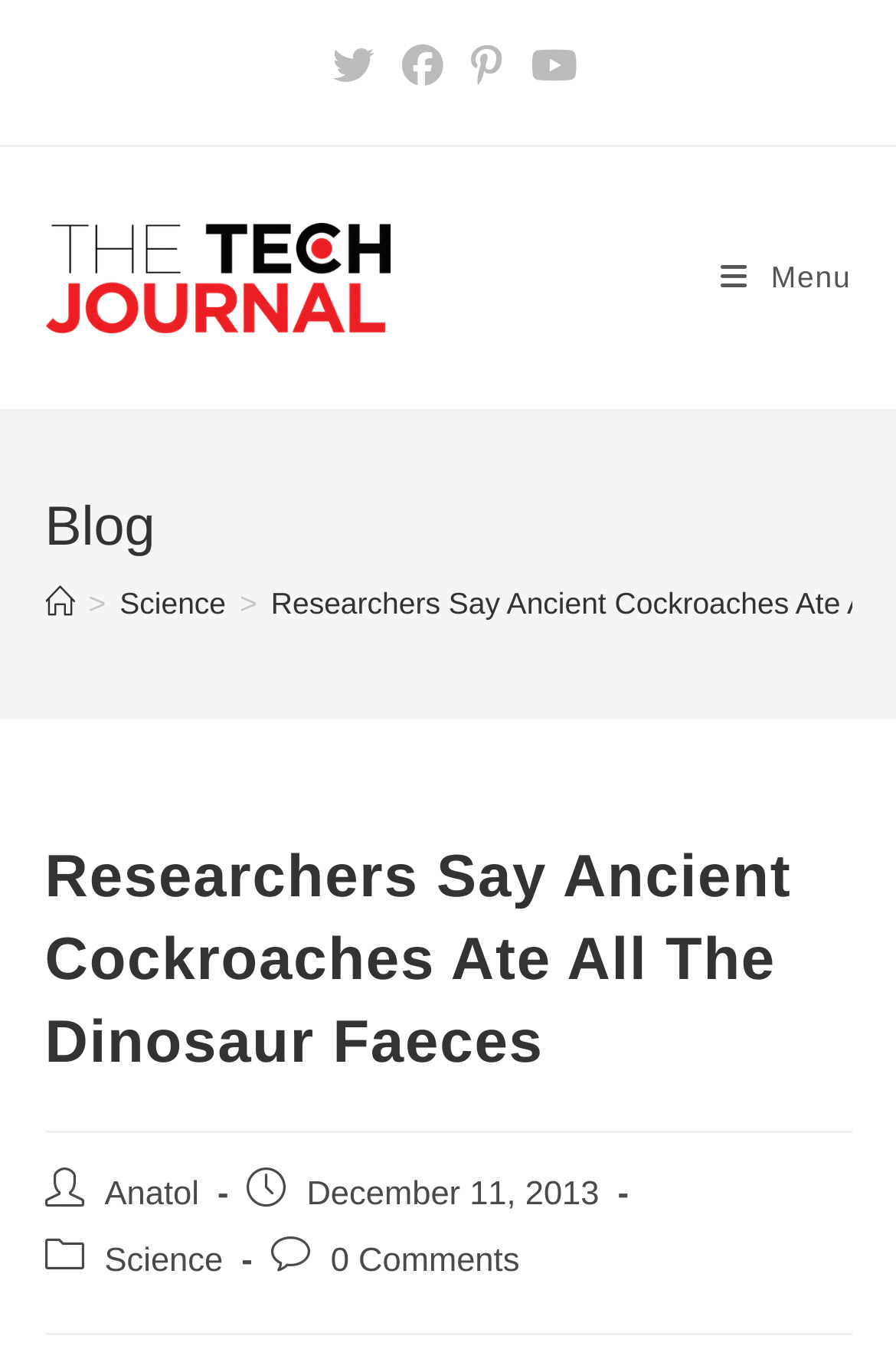Refer to the element description alt="The Tech Journal" and identify the corresponding bounding box in the screenshot. Format the coordinates as (top-left x, top-left y, bottom-right x, bottom-right y) with values in the range of 0 to 1.

[0.05, 0.187, 0.435, 0.214]